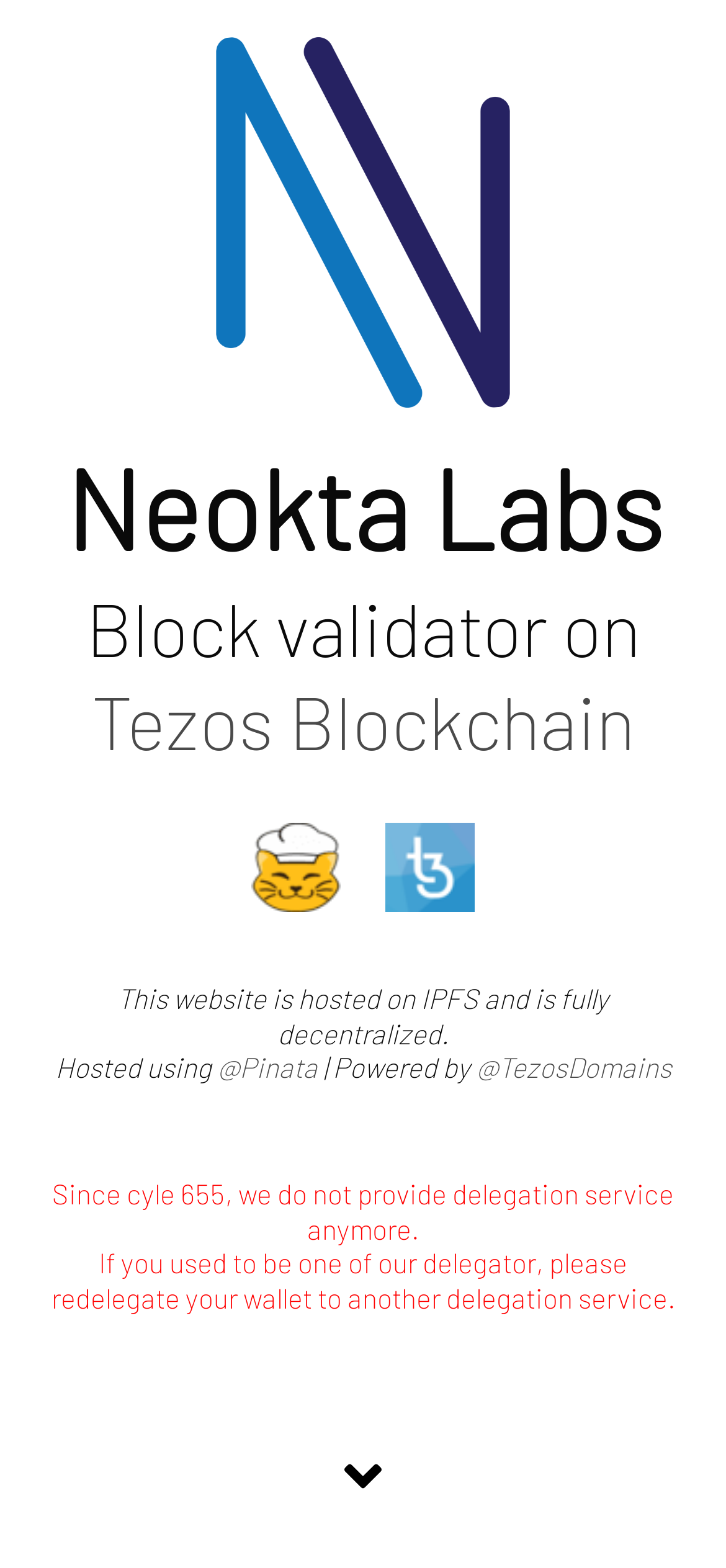Identify the bounding box of the UI element that matches this description: "parent_node: Neokta Labs".

[0.479, 0.558, 0.654, 0.586]